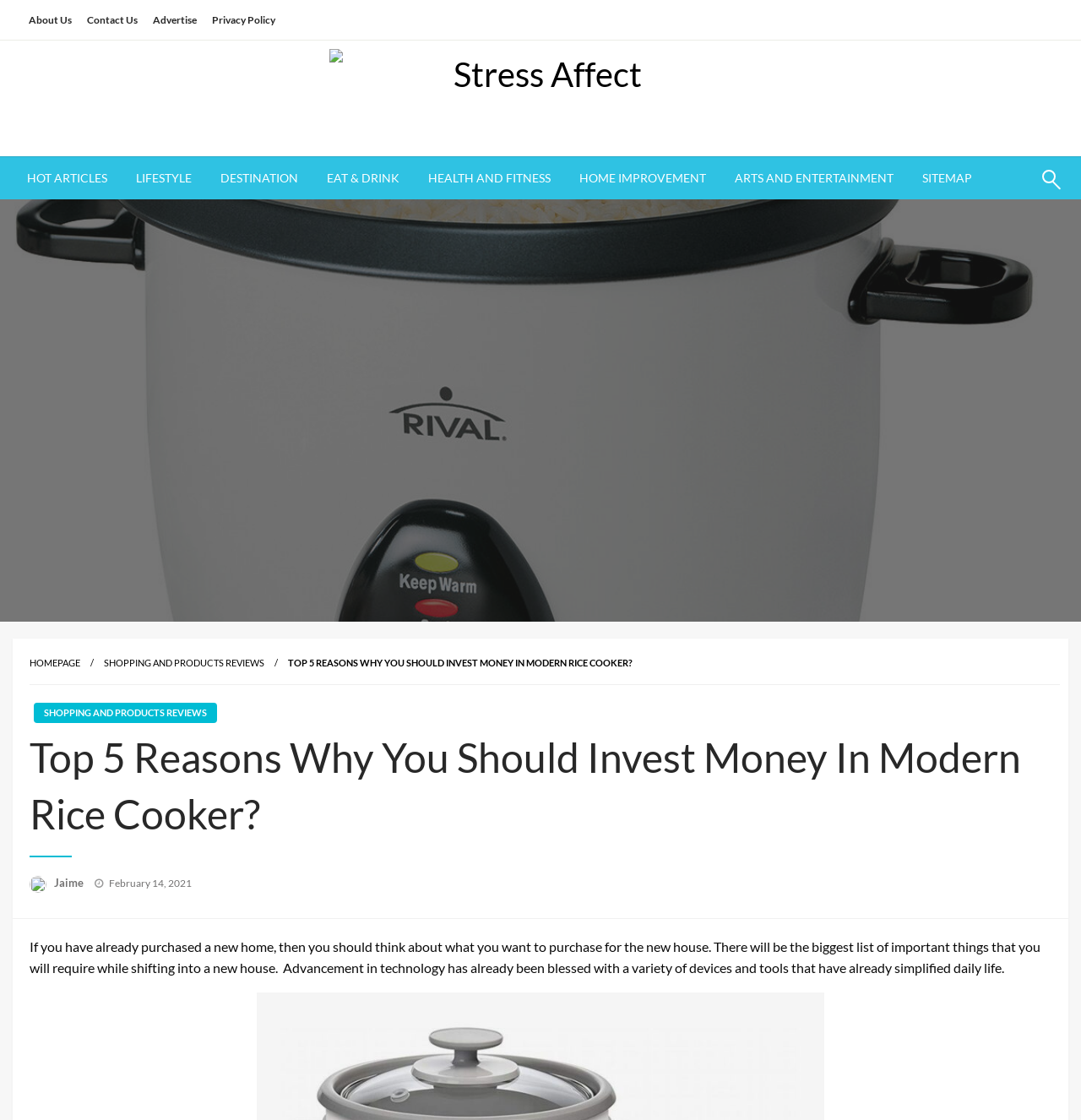What is the purpose of the article?
Look at the image and answer the question with a single word or phrase.

To provide a list of important things for a new home